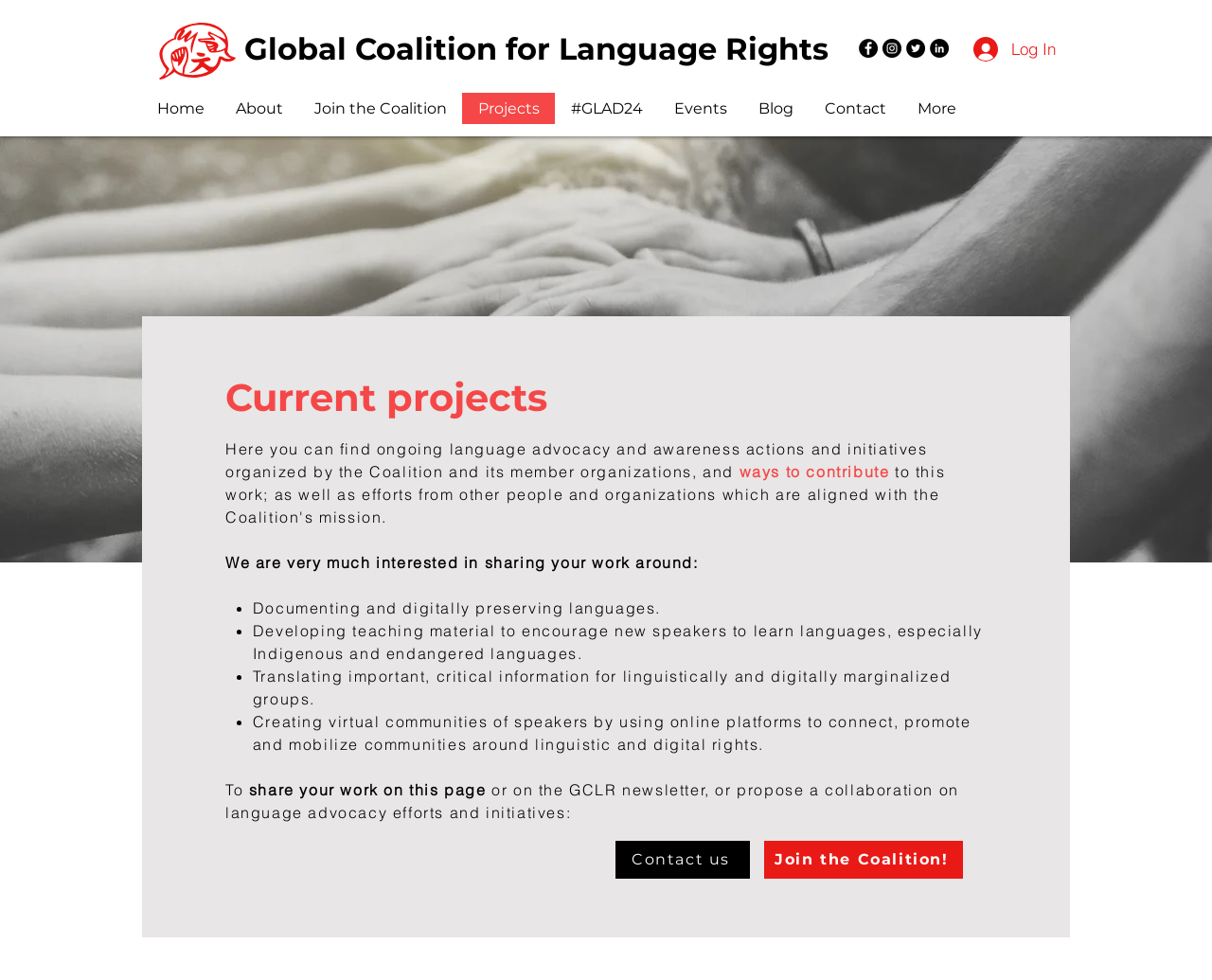Determine the bounding box coordinates of the area to click in order to meet this instruction: "Click the Log In button".

[0.792, 0.032, 0.882, 0.069]